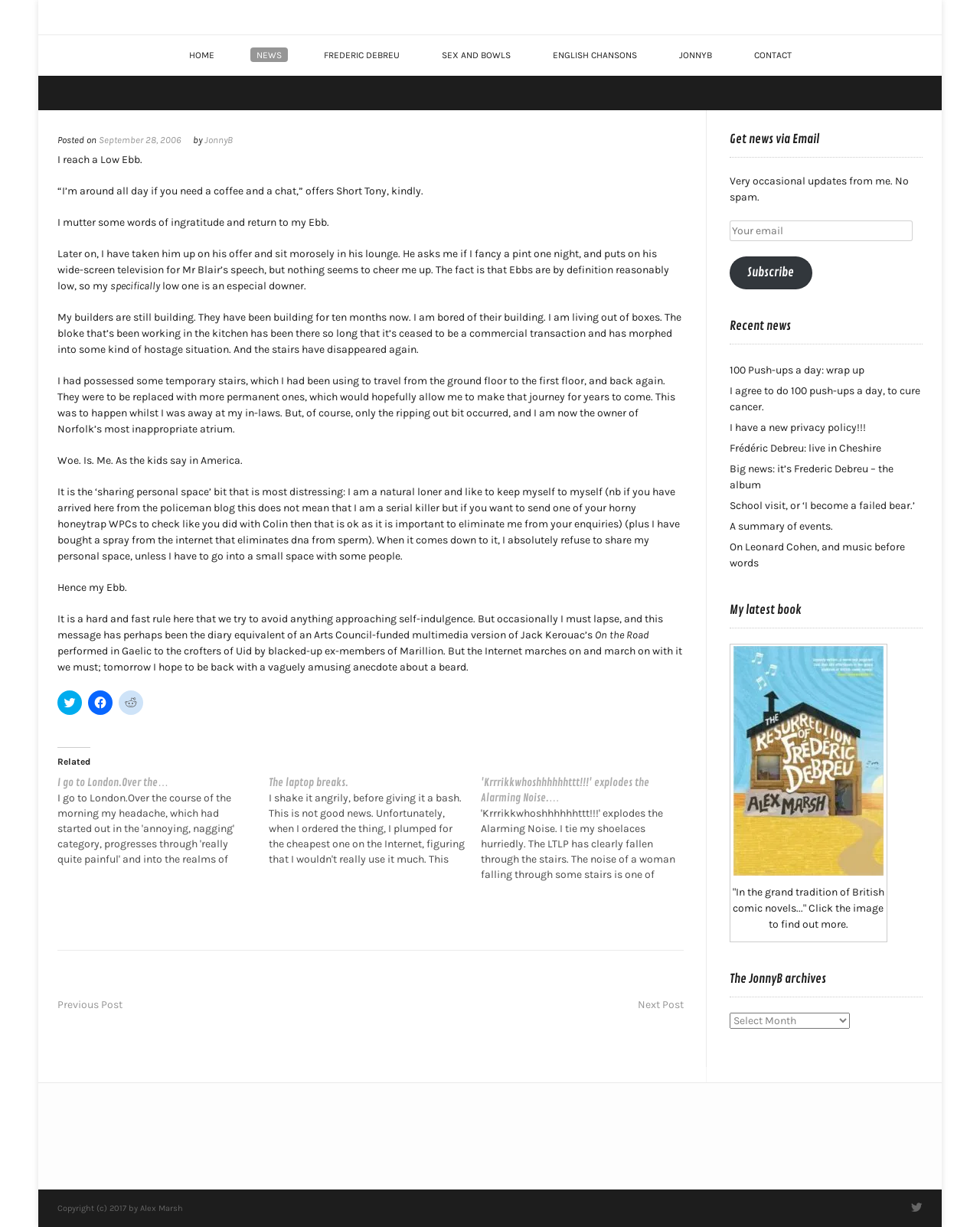Find the bounding box coordinates for the UI element that matches this description: "September 28, 2006".

[0.101, 0.109, 0.185, 0.119]